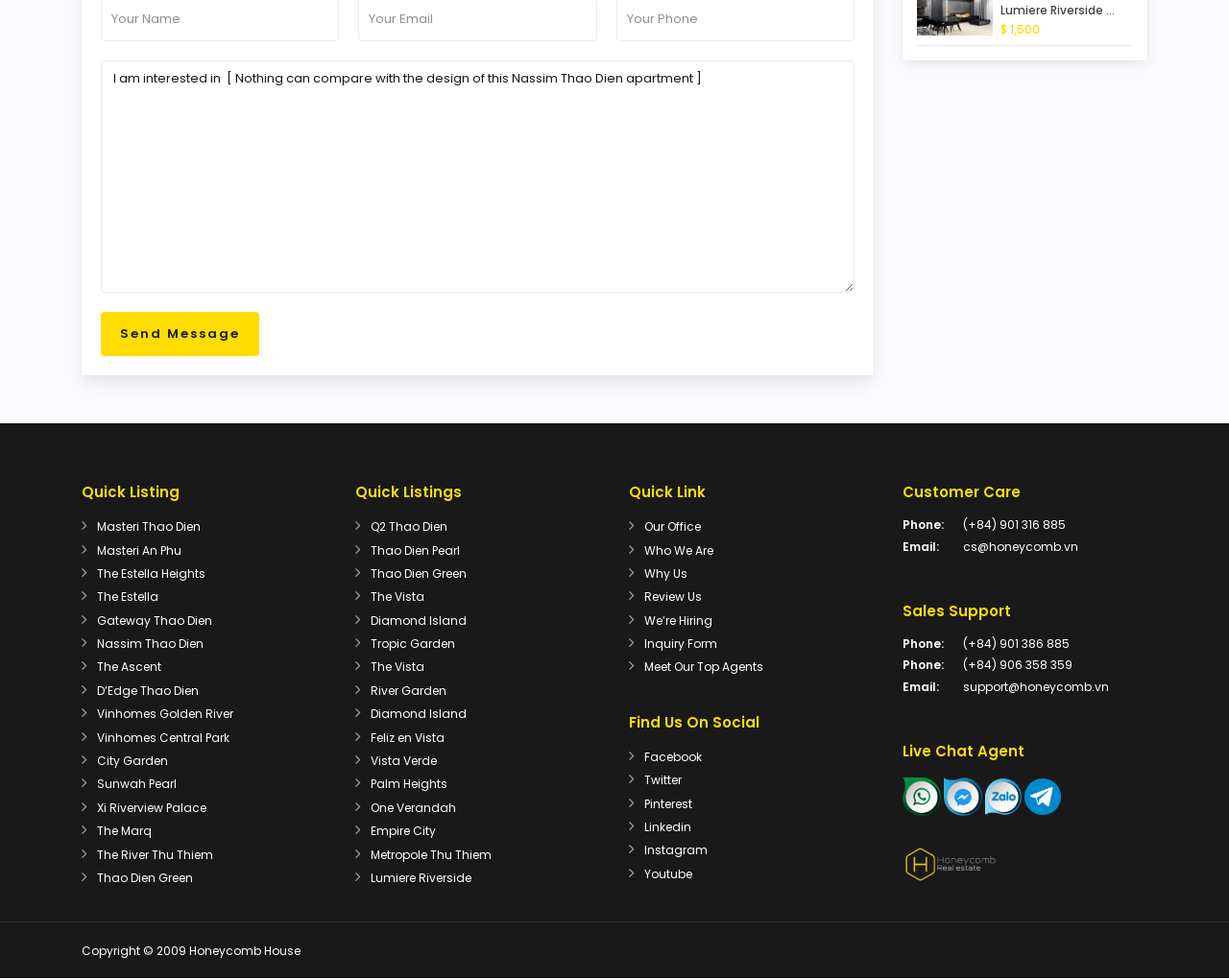Respond concisely with one word or phrase to the following query:
What is the name of the company?

Honeycomb